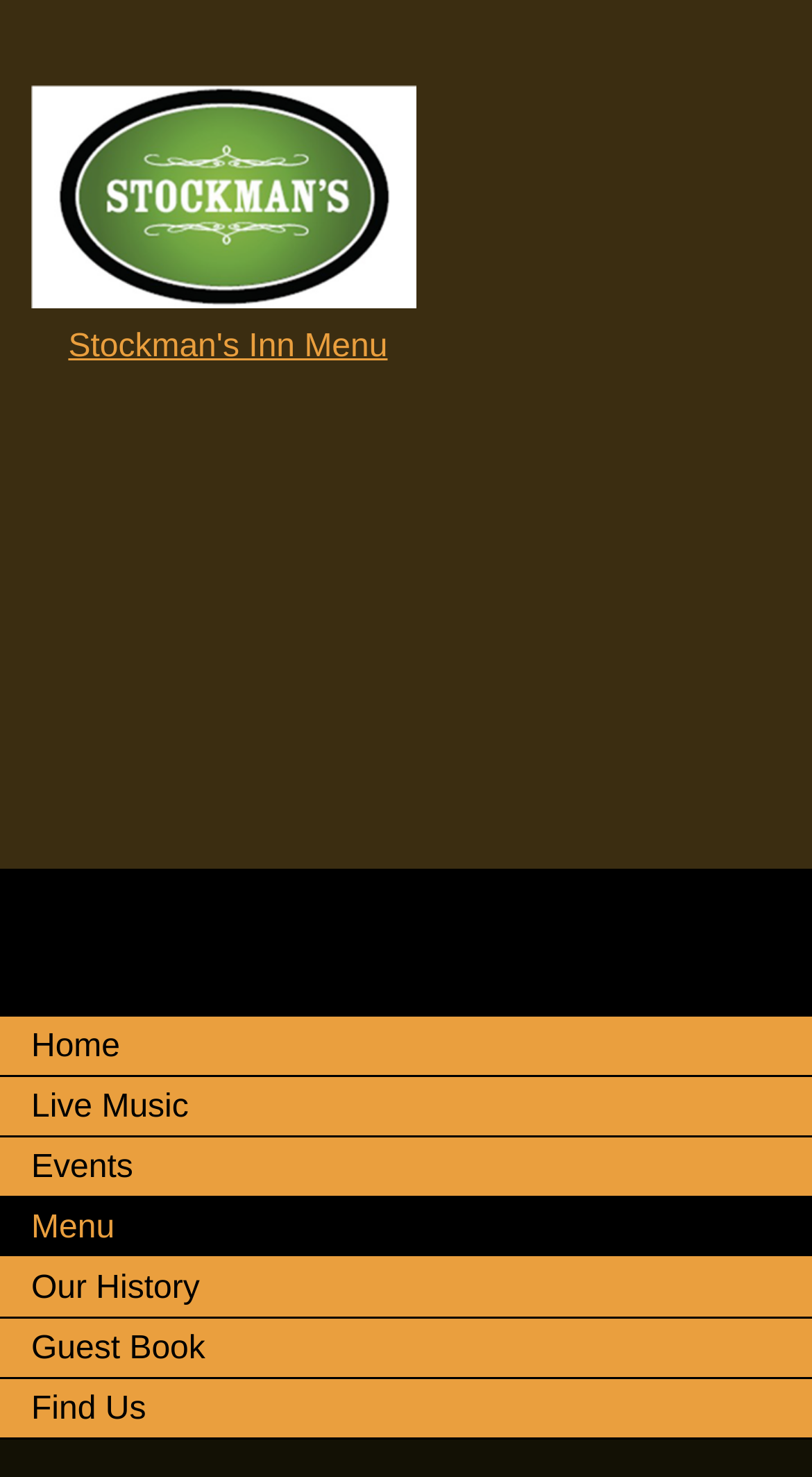What is the purpose of the 'Guest Book' link?
Ensure your answer is thorough and detailed.

I inferred this answer by looking at the text of the 'Guest Book' link, which suggests that it is related to viewing or signing a guest book, a common feature in restaurants or inns.